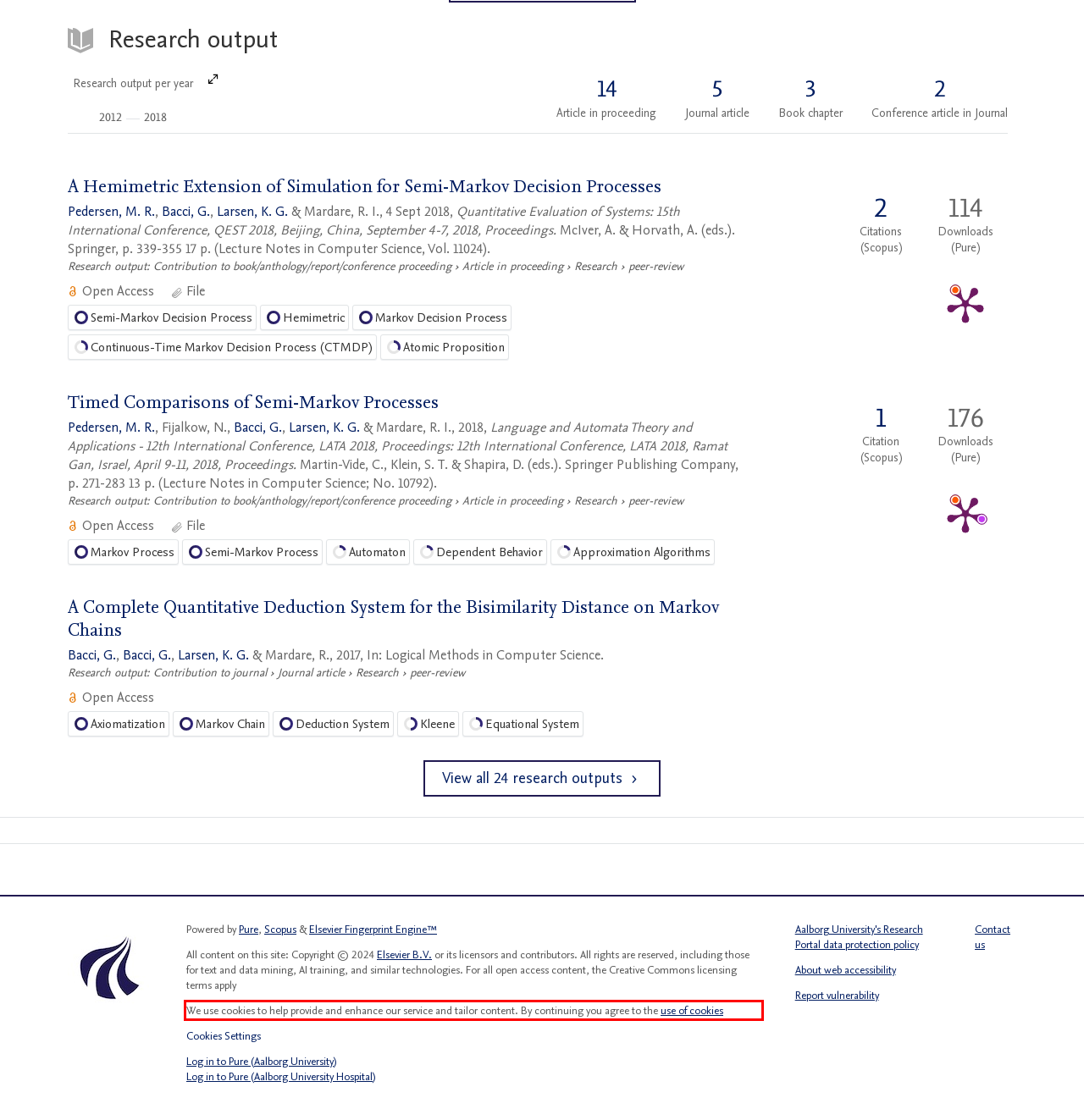Observe the screenshot of the webpage, locate the red bounding box, and extract the text content within it.

We use cookies to help provide and enhance our service and tailor content. By continuing you agree to the use of cookies